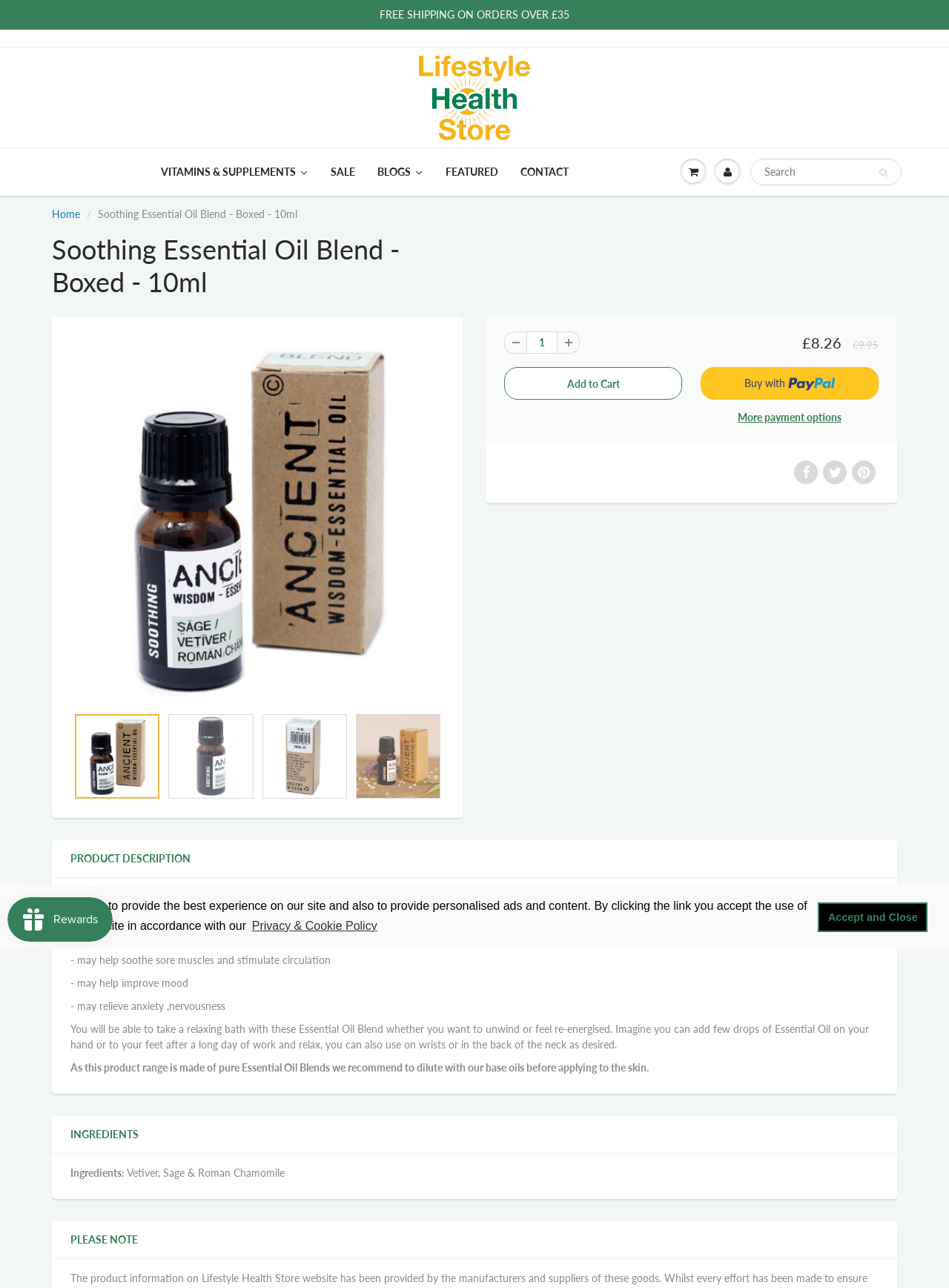What is the name of the essential oil blend?
Please interpret the details in the image and answer the question thoroughly.

I found the answer by looking at the heading 'Soothing Essential Oil Blend - Boxed - 10ml' and the StaticText 'Soothing Essential Oil Blend - Boxed - 10ml' which suggests that the name of the essential oil blend is Soothing Essential Oil Blend.